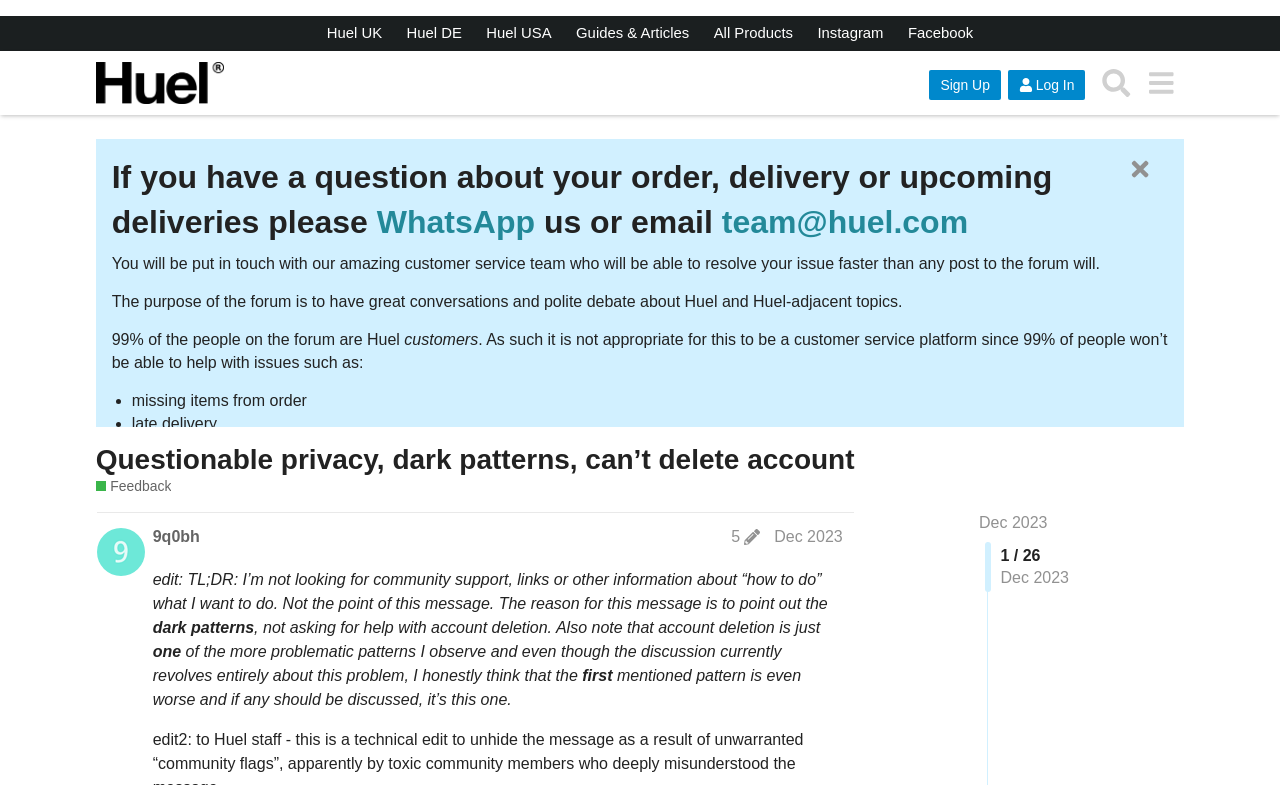What is the topic of the discussion on the webpage?
Please provide a comprehensive answer based on the information in the image.

The topic of the discussion is mentioned in the heading 'Questionable privacy, dark patterns, can’t delete account' with bounding box coordinates [0.075, 0.564, 0.84, 0.607]. This heading is located in the main content section of the webpage.